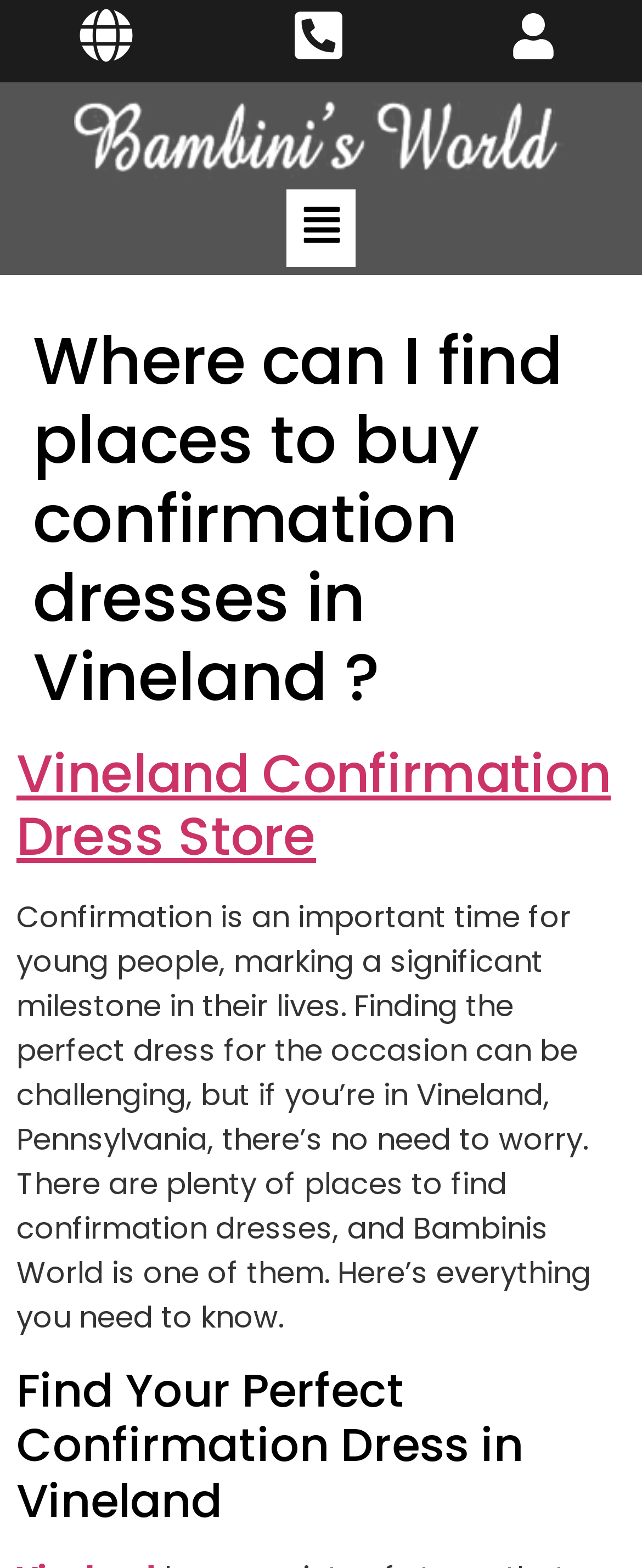Using the information in the image, could you please answer the following question in detail:
What is the occasion for which dresses are being discussed?

The occasion for which dresses are being discussed is confirmation, as mentioned in the heading 'Where can I find places to buy confirmation dresses in Vineland?' and also in the text content of the webpage.